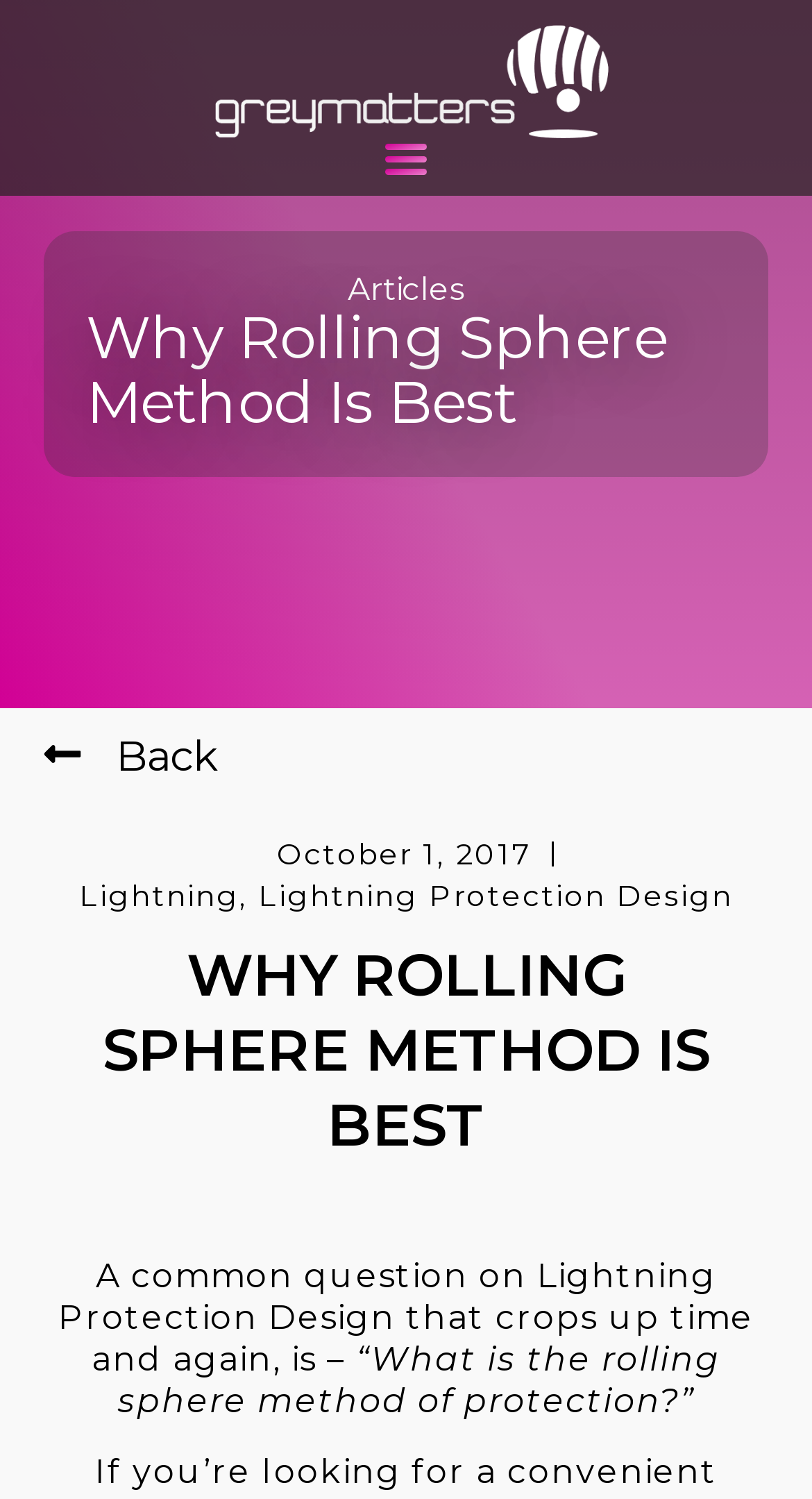Give a detailed account of the webpage, highlighting key information.

The webpage is about the rolling sphere method of protection, specifically explaining what it is in plain English. At the top left of the page, there is a logo of GreyMatters in white, which is a clickable link. Next to the logo, there is an empty link. 

Below the logo, there are two headings, "Articles" and "Why Rolling Sphere Method Is Best", which are positioned side by side. The "Why Rolling Sphere Method Is Best" heading is more prominent and spans across the majority of the page width.

On the left side of the page, there is a "Back" link, and below it, there are three links: "October 1, 2017", "Lightning", and "Lightning Protection Design". The "October 1, 2017" link has a time element associated with it.

The main content of the page starts with a heading "WHY ROLLING SPHERE METHOD IS BEST" in a larger font size. Below this heading, there are two paragraphs of text. The first paragraph starts with "A common question on Lightning Protection Design that crops up time and again, is –", and the second paragraph is a quote, "“What is the rolling sphere method of protection?”".